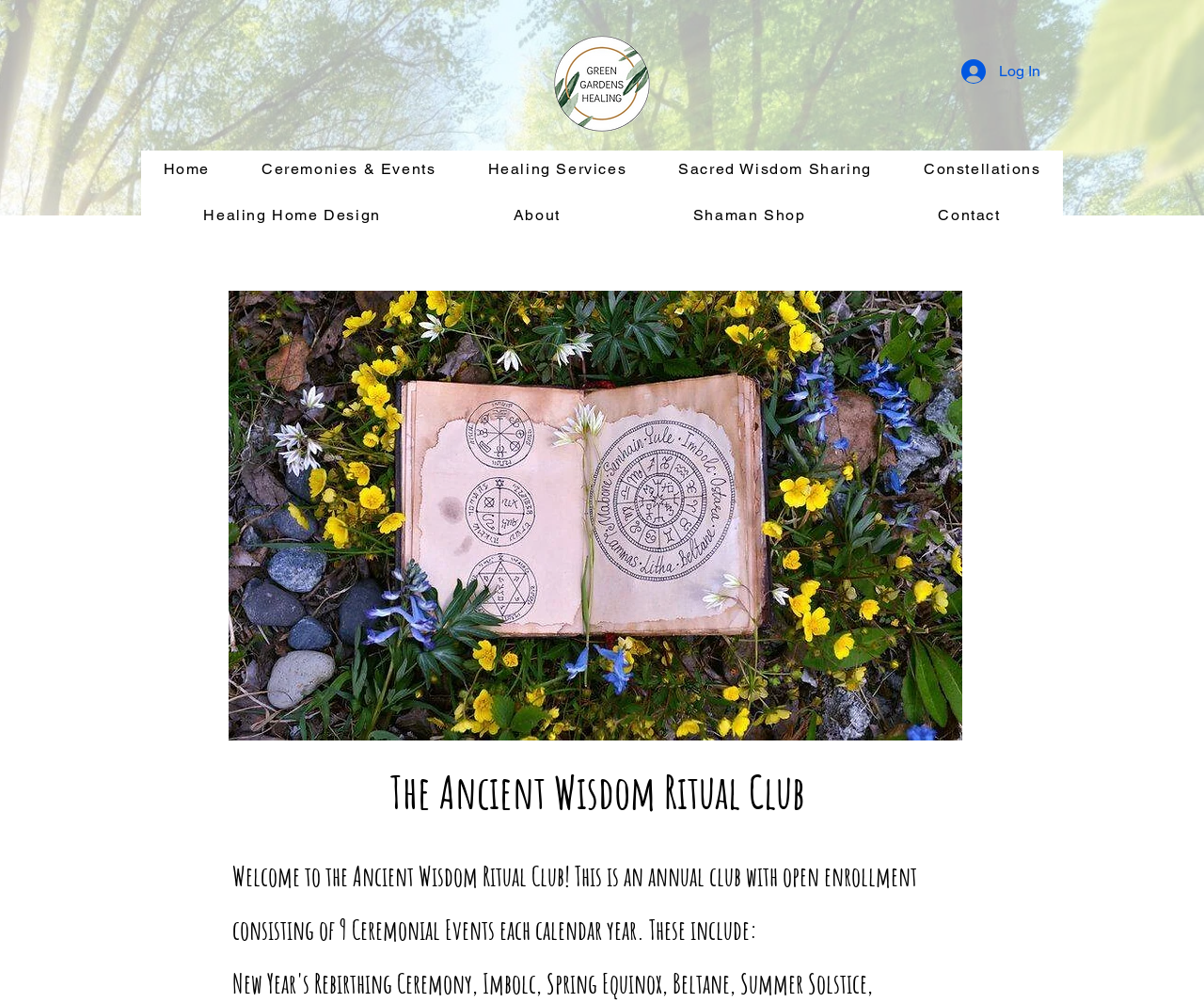Identify the bounding box coordinates of the element to click to follow this instruction: 'View Ceremonies & Events'. Ensure the coordinates are four float values between 0 and 1, provided as [left, top, right, bottom].

[0.199, 0.15, 0.38, 0.189]